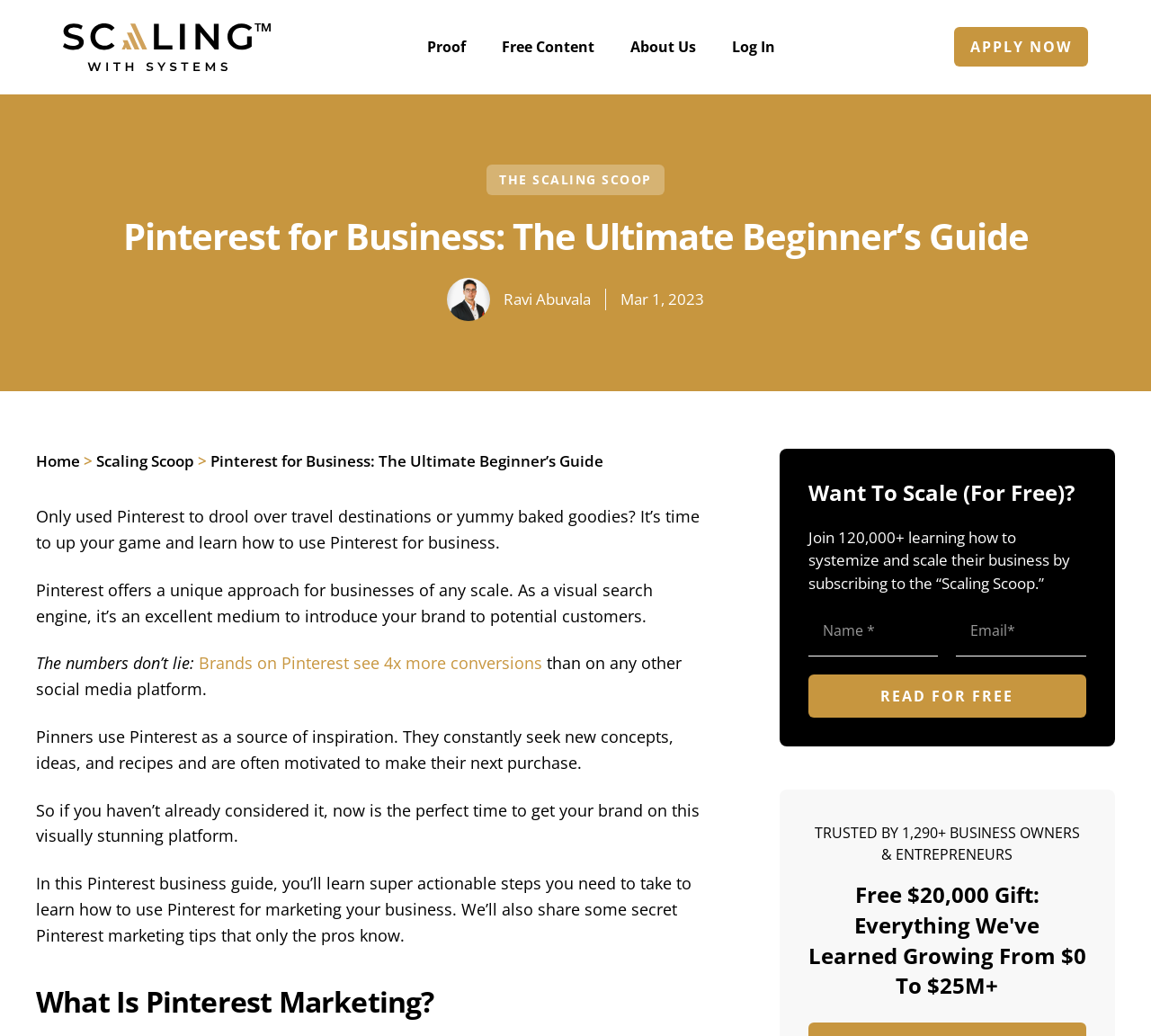Please identify the bounding box coordinates of the element I should click to complete this instruction: 'Click the 'Ravi Abuvala' link'. The coordinates should be given as four float numbers between 0 and 1, like this: [left, top, right, bottom].

[0.388, 0.269, 0.513, 0.31]